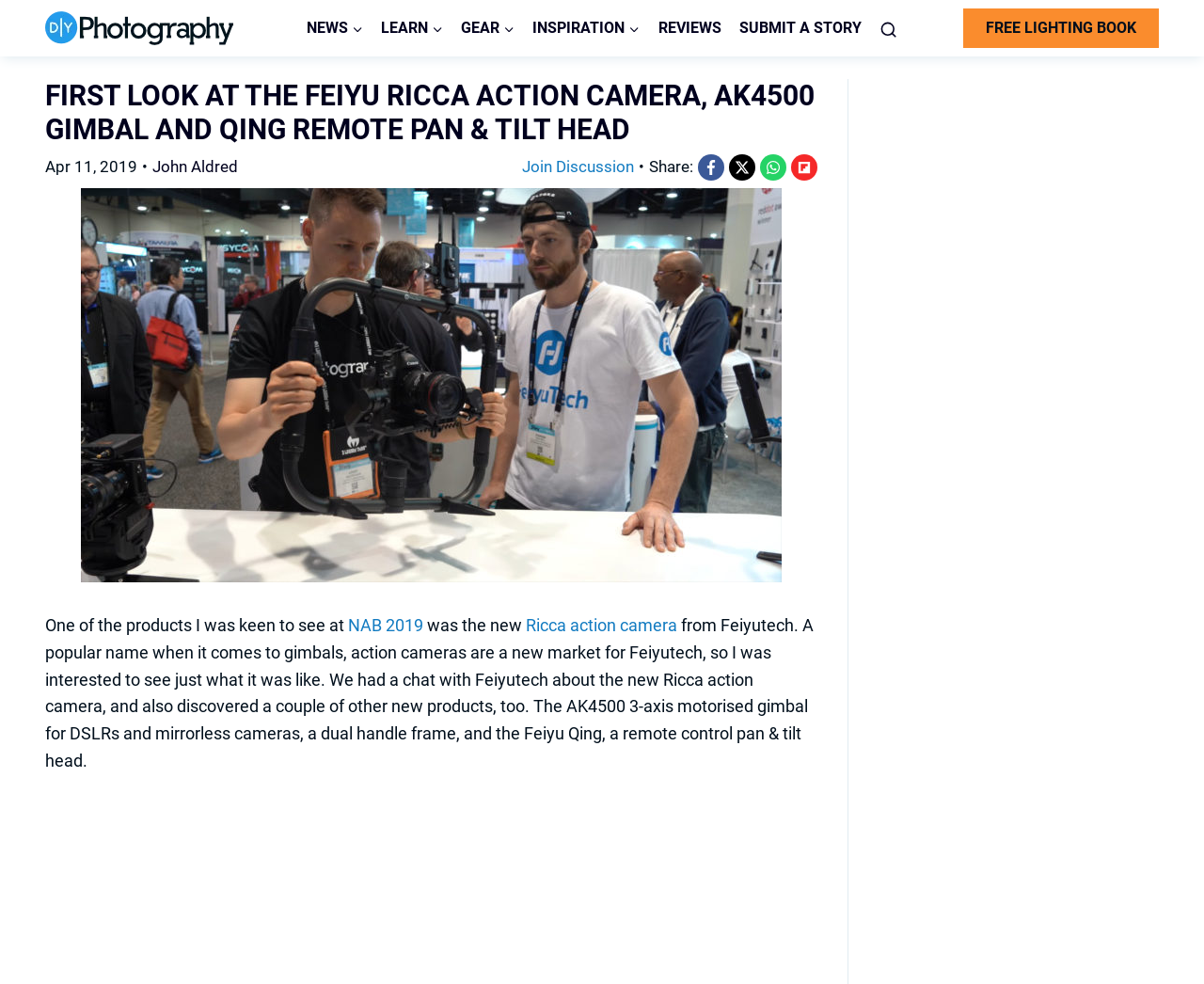Find the bounding box of the element with the following description: "NewsExpand". The coordinates must be four float numbers between 0 and 1, formatted as [left, top, right, bottom].

[0.247, 0.0, 0.309, 0.057]